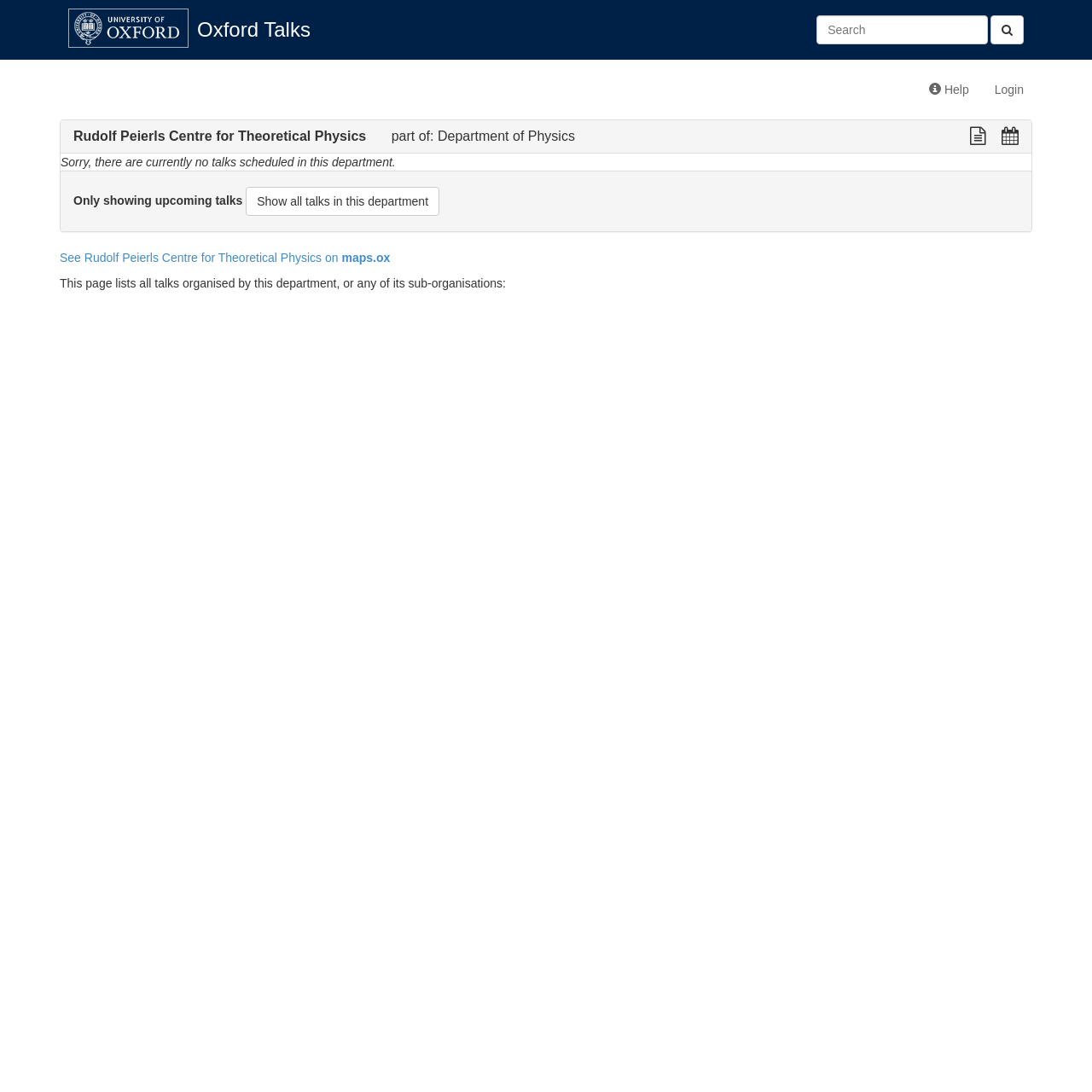Please determine the bounding box coordinates of the section I need to click to accomplish this instruction: "View department's talks in plain text".

[0.888, 0.118, 0.905, 0.131]